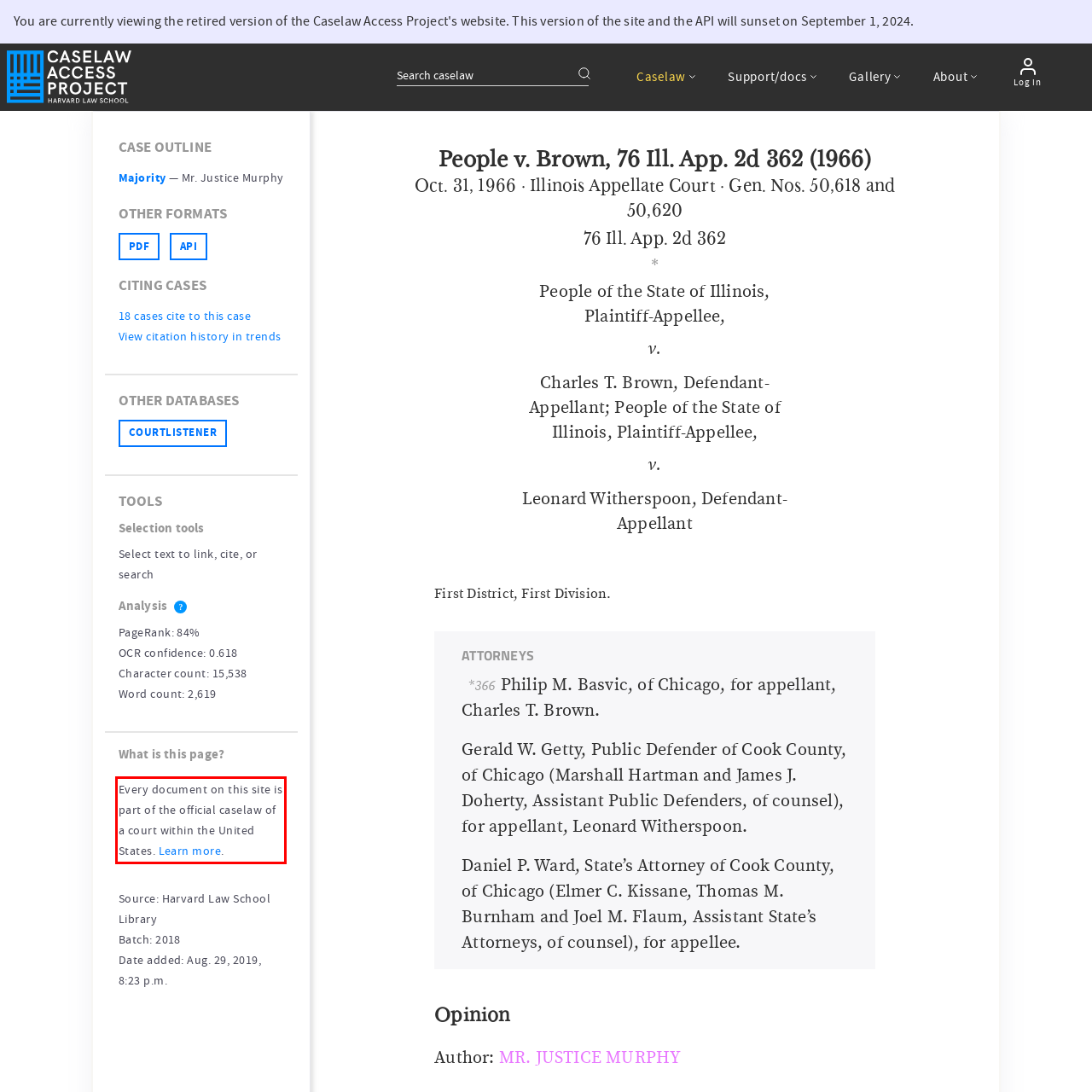Look at the webpage screenshot and recognize the text inside the red bounding box.

Every document on this site is part of the official caselaw of a court within the United States. Learn more.